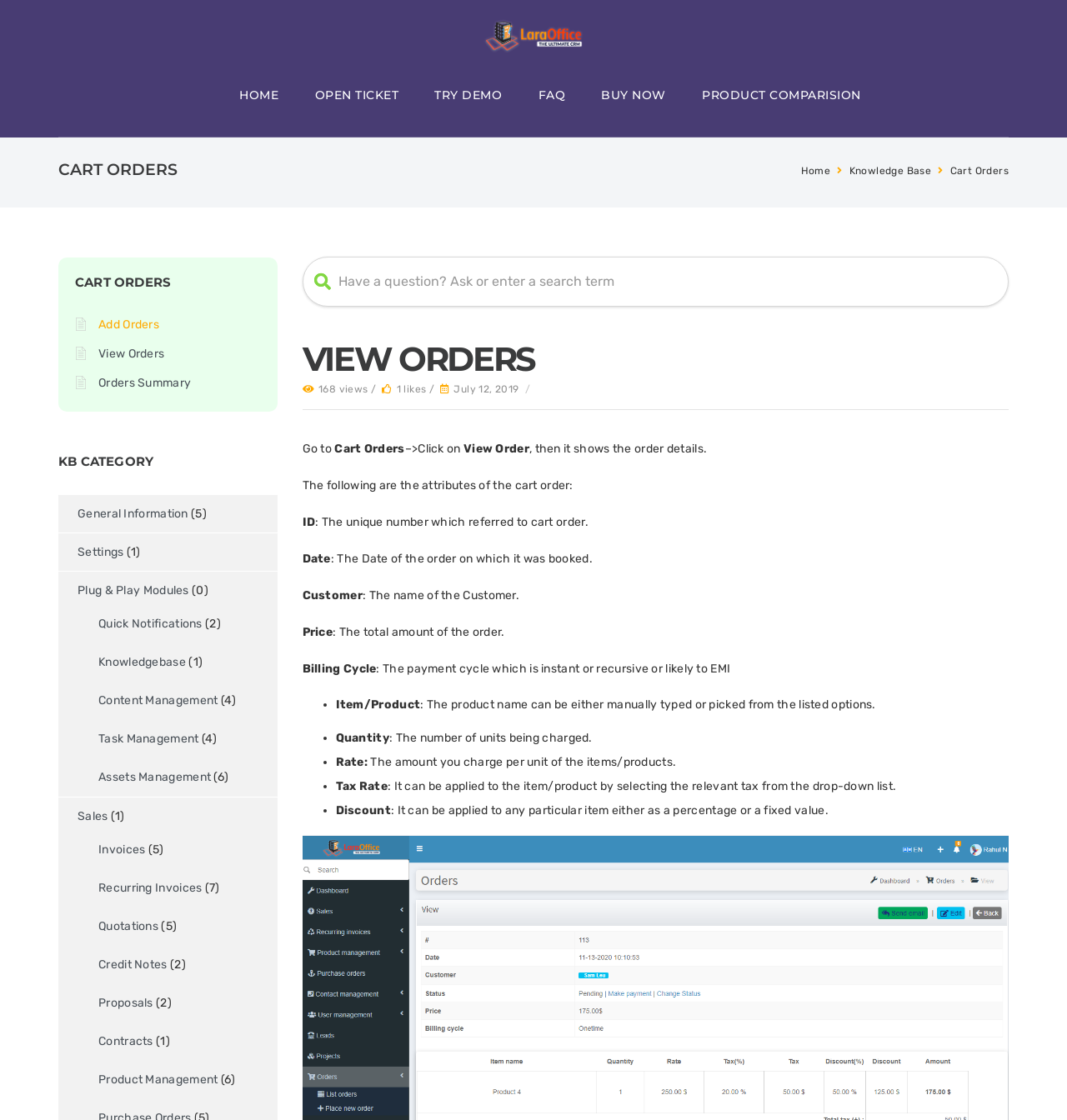What is the purpose of the 'Add Orders' link?
Look at the image and answer with only one word or phrase.

To add new orders